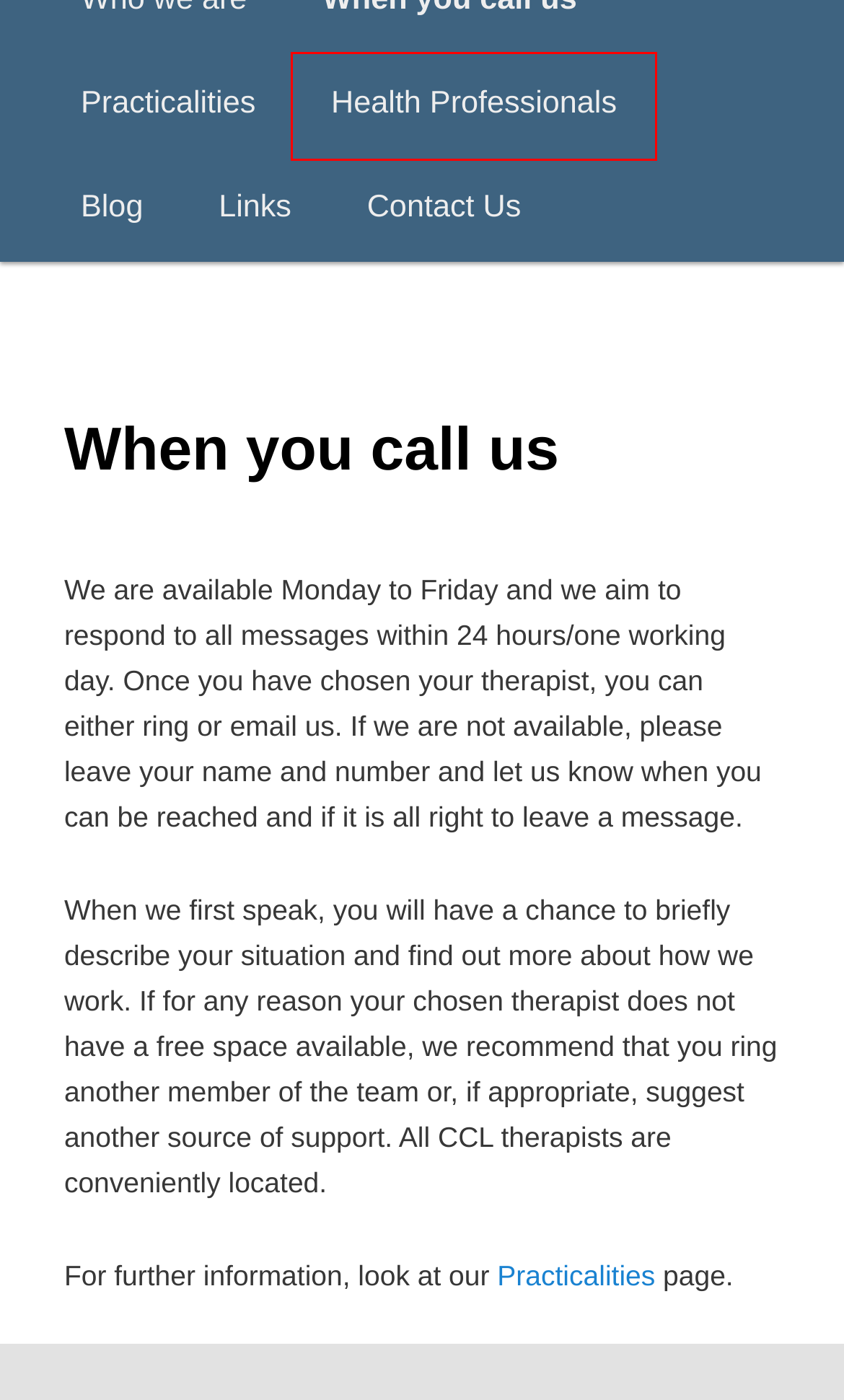You have a screenshot of a webpage with a red bounding box highlighting a UI element. Your task is to select the best webpage description that corresponds to the new webpage after clicking the element. Here are the descriptions:
A. Cancer & Counselling « Cancer Counselling London
B. Home « Cancer Counselling London
C. Health Professionals « Cancer Counselling London
D. Links « Cancer Counselling London
E. Cancer Counselling London
F. Who we are « Cancer Counselling London
G. Practicalities « Cancer Counselling London
H. Contact Us « Cancer Counselling London

C